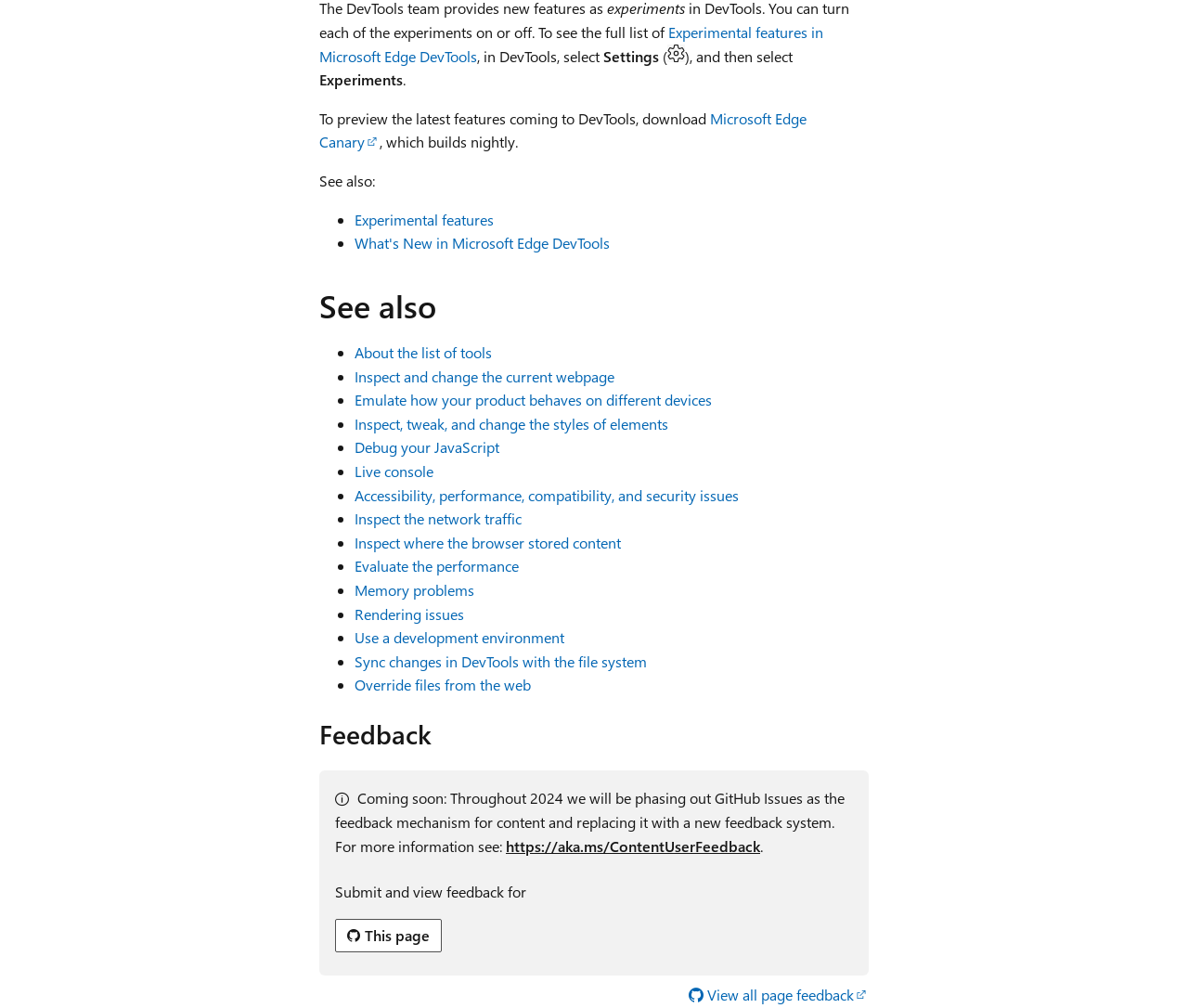Please find the bounding box coordinates of the element's region to be clicked to carry out this instruction: "Download Microsoft Edge Canary".

[0.269, 0.108, 0.679, 0.15]